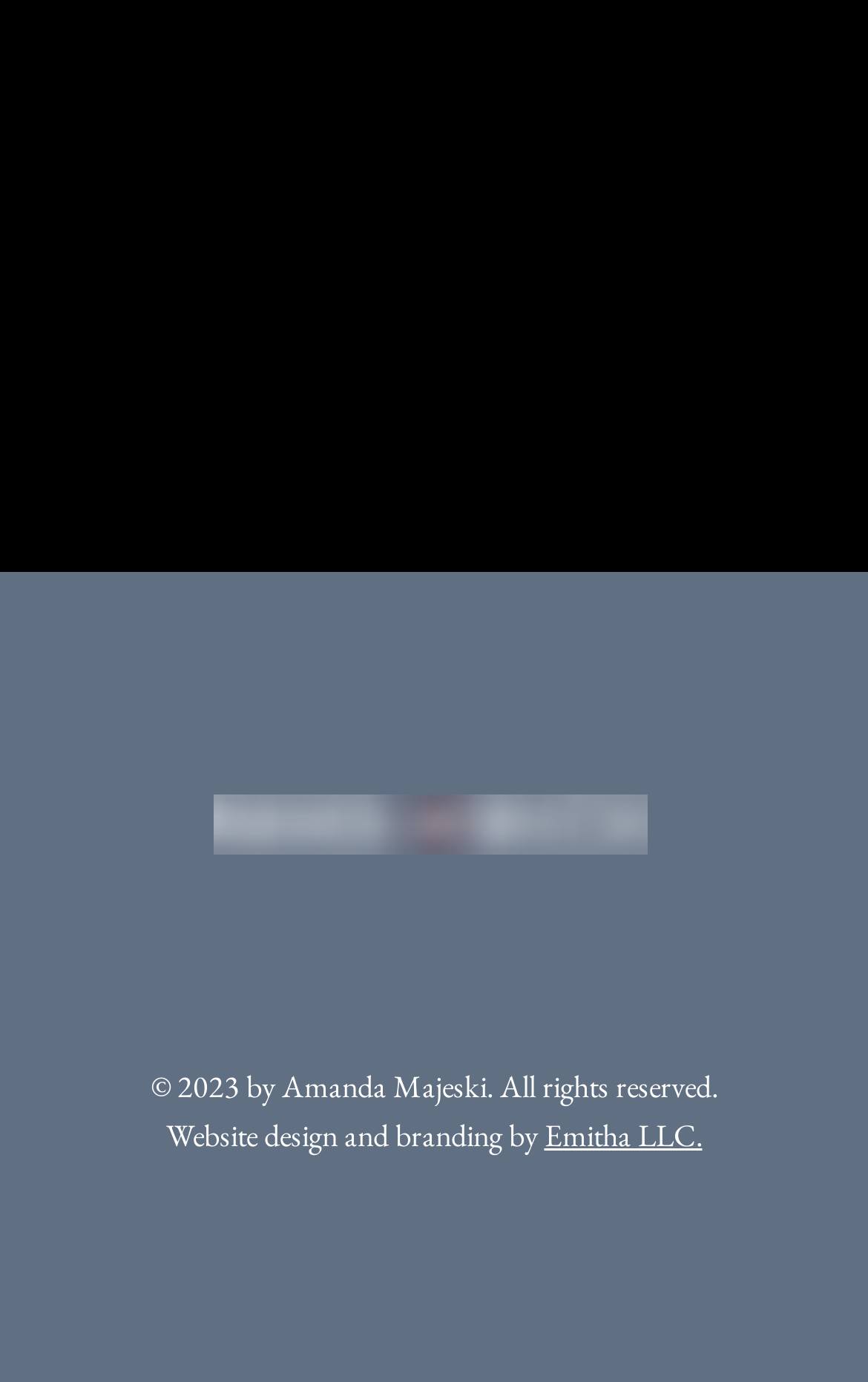Please answer the following question as detailed as possible based on the image: 
Who owns the rights to the website?

The copyright information at the bottom of the webpage states '© 2023 by Amanda Majeski. All rights reserved', indicating that Amanda Majeski owns the rights to the website.